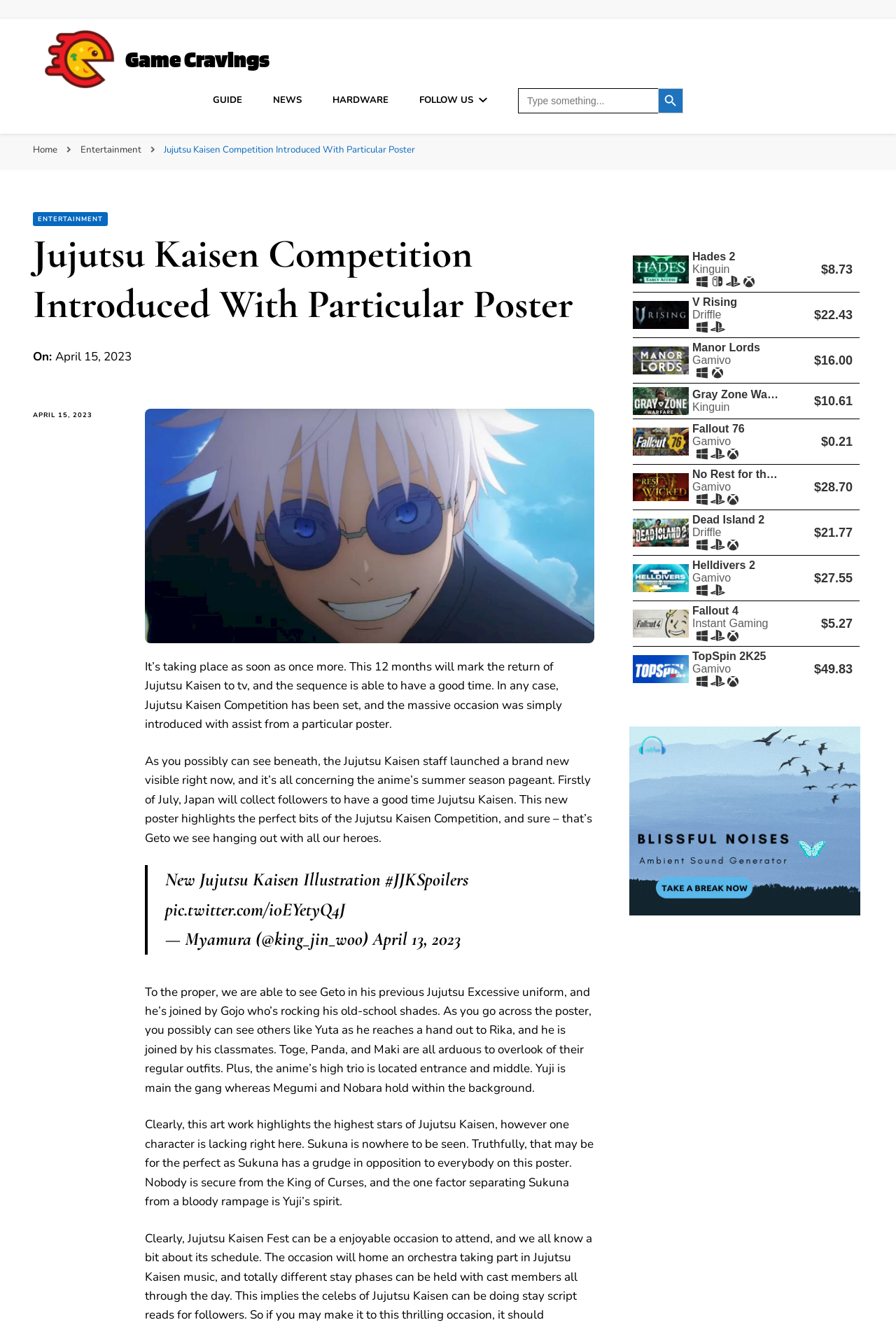Specify the bounding box coordinates of the area to click in order to follow the given instruction: "Check out Top Games."

[0.702, 0.186, 0.963, 0.521]